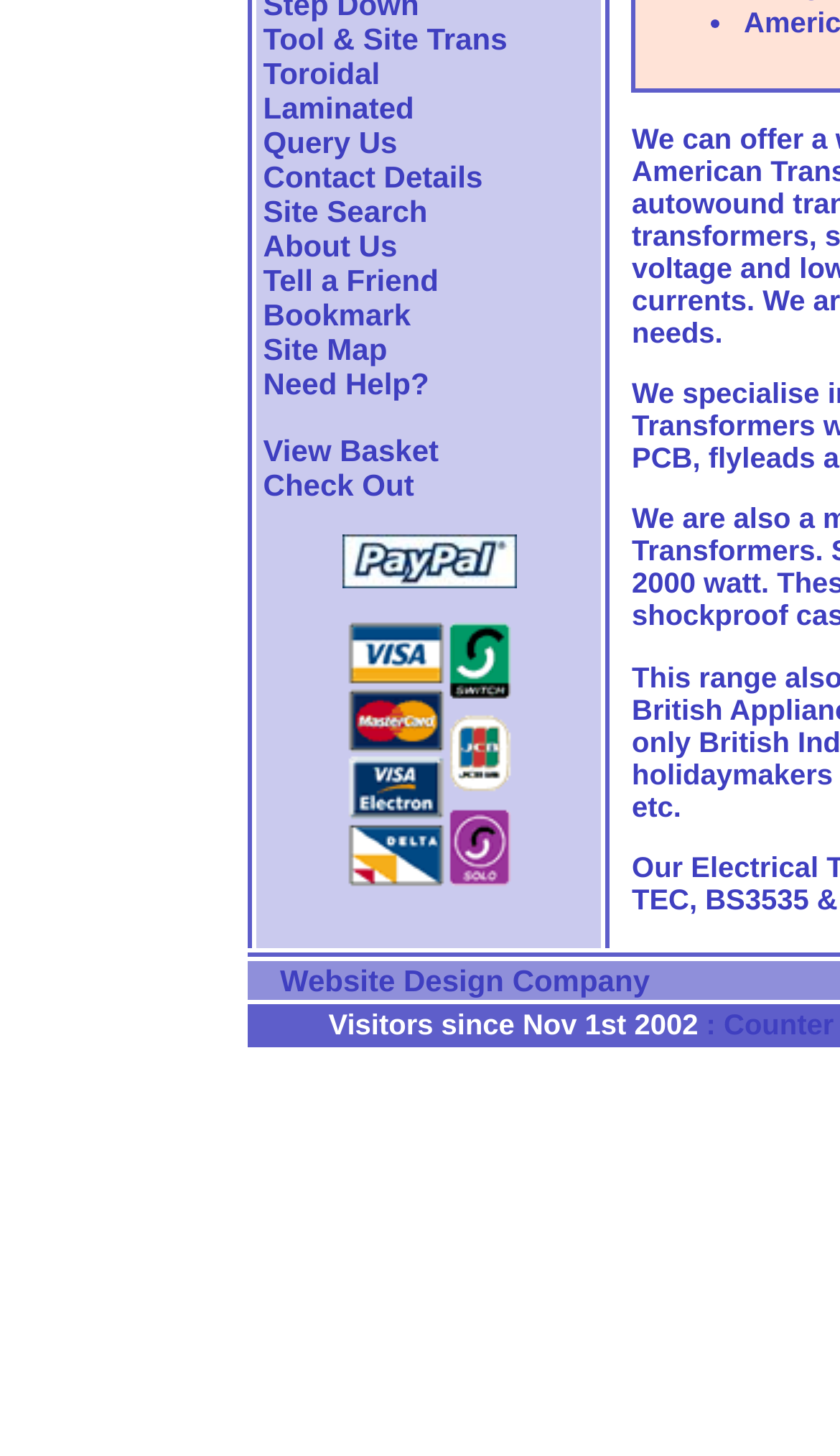Locate the UI element described by Need Help? and provide its bounding box coordinates. Use the format (top-left x, top-left y, bottom-right x, bottom-right y) with all values as floating point numbers between 0 and 1.

[0.313, 0.252, 0.511, 0.275]